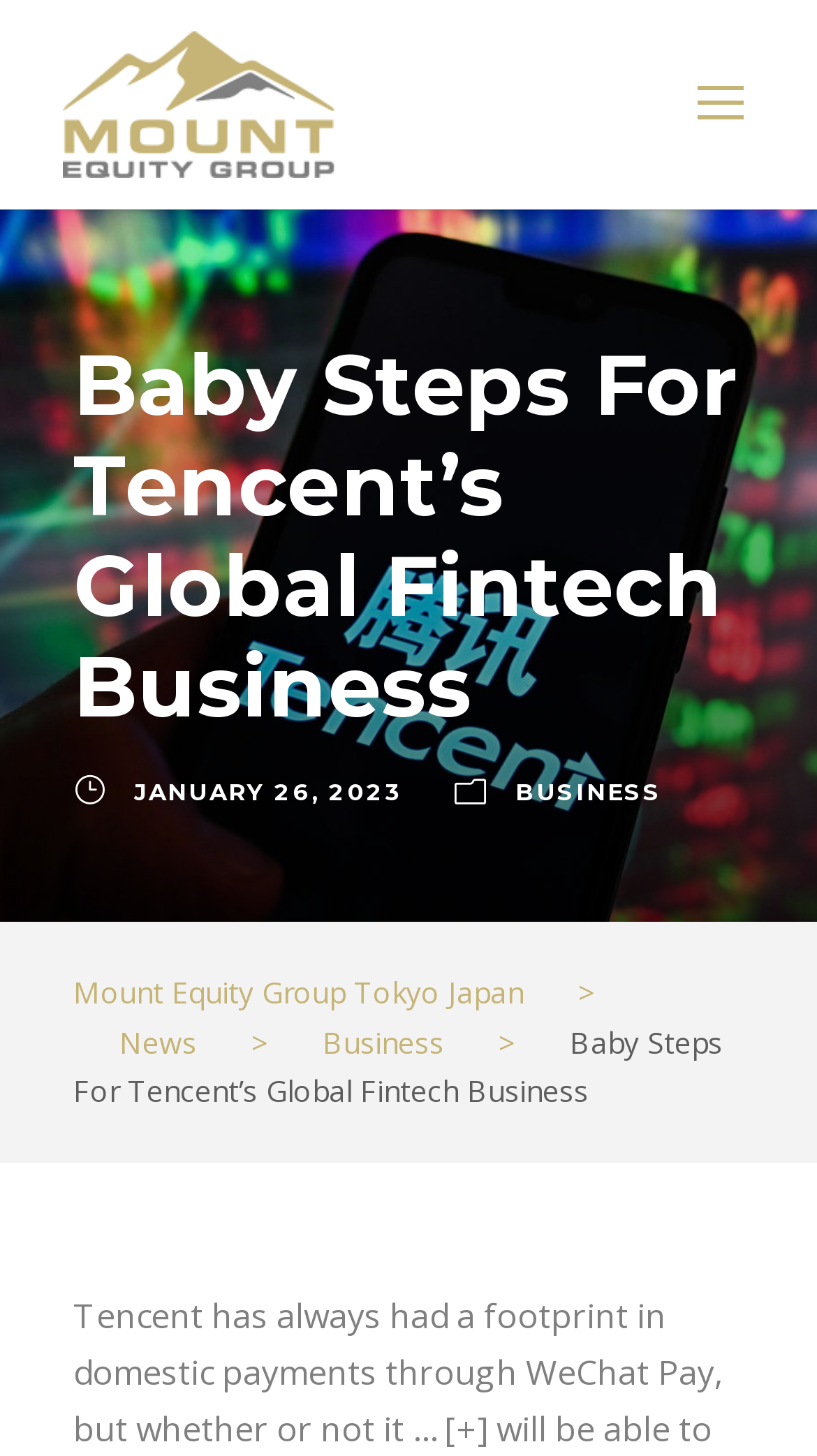Provide your answer in a single word or phrase: 
What is the date of the article?

JANUARY 26, 2023